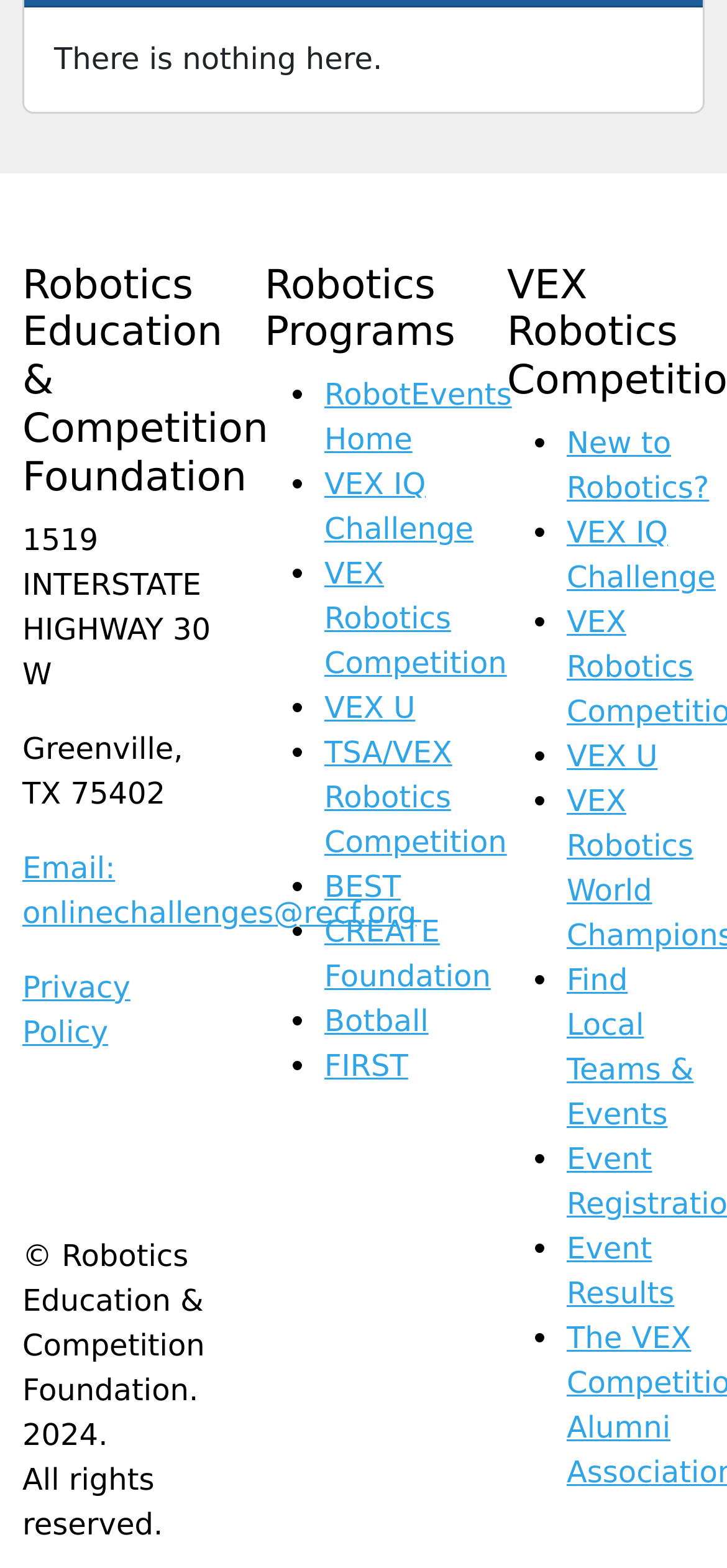Please find and report the bounding box coordinates of the element to click in order to perform the following action: "Explore RobotEvents Home". The coordinates should be expressed as four float numbers between 0 and 1, in the format [left, top, right, bottom].

[0.446, 0.241, 0.704, 0.292]